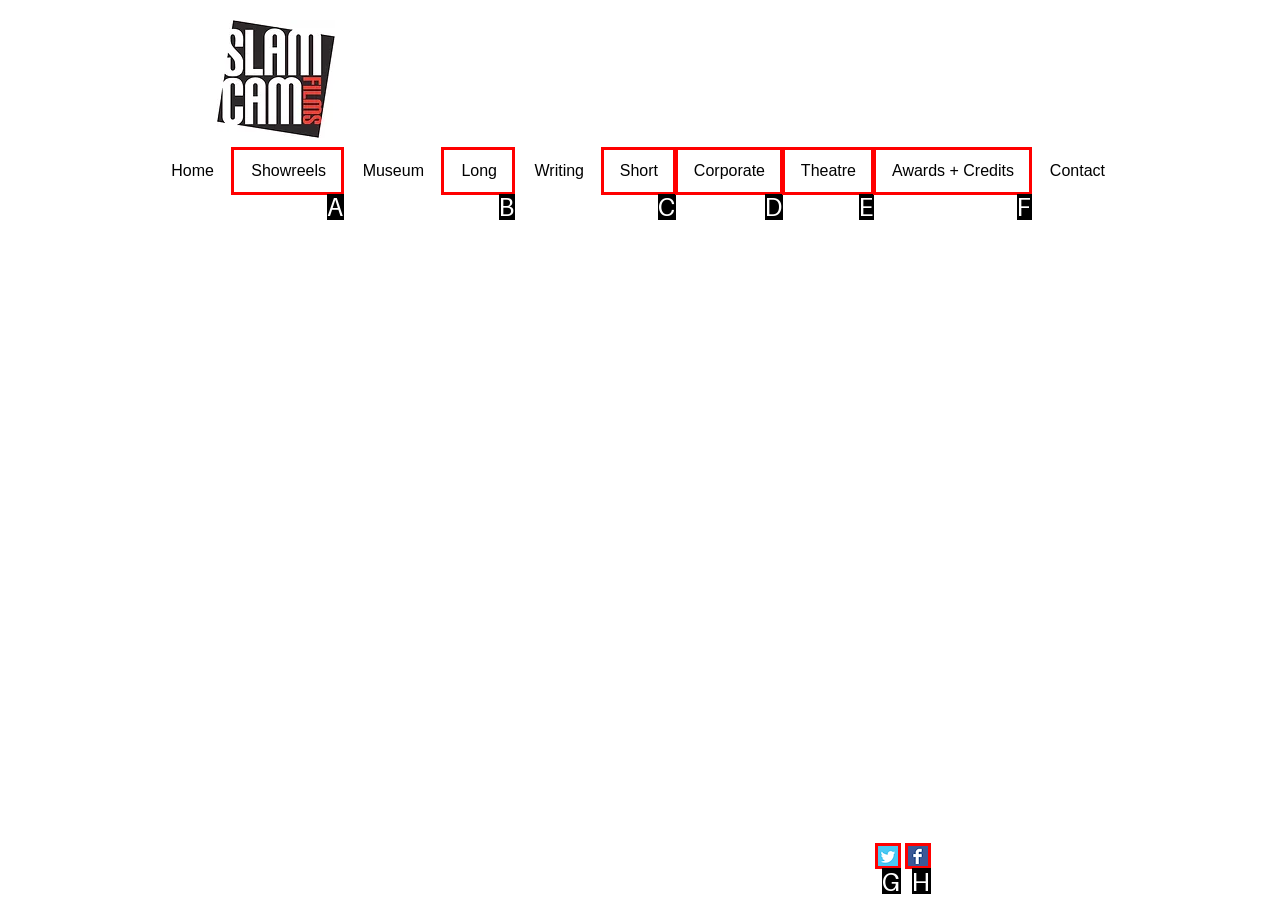Select the letter that aligns with the description: aria-label="Twitter Classic". Answer with the letter of the selected option directly.

G